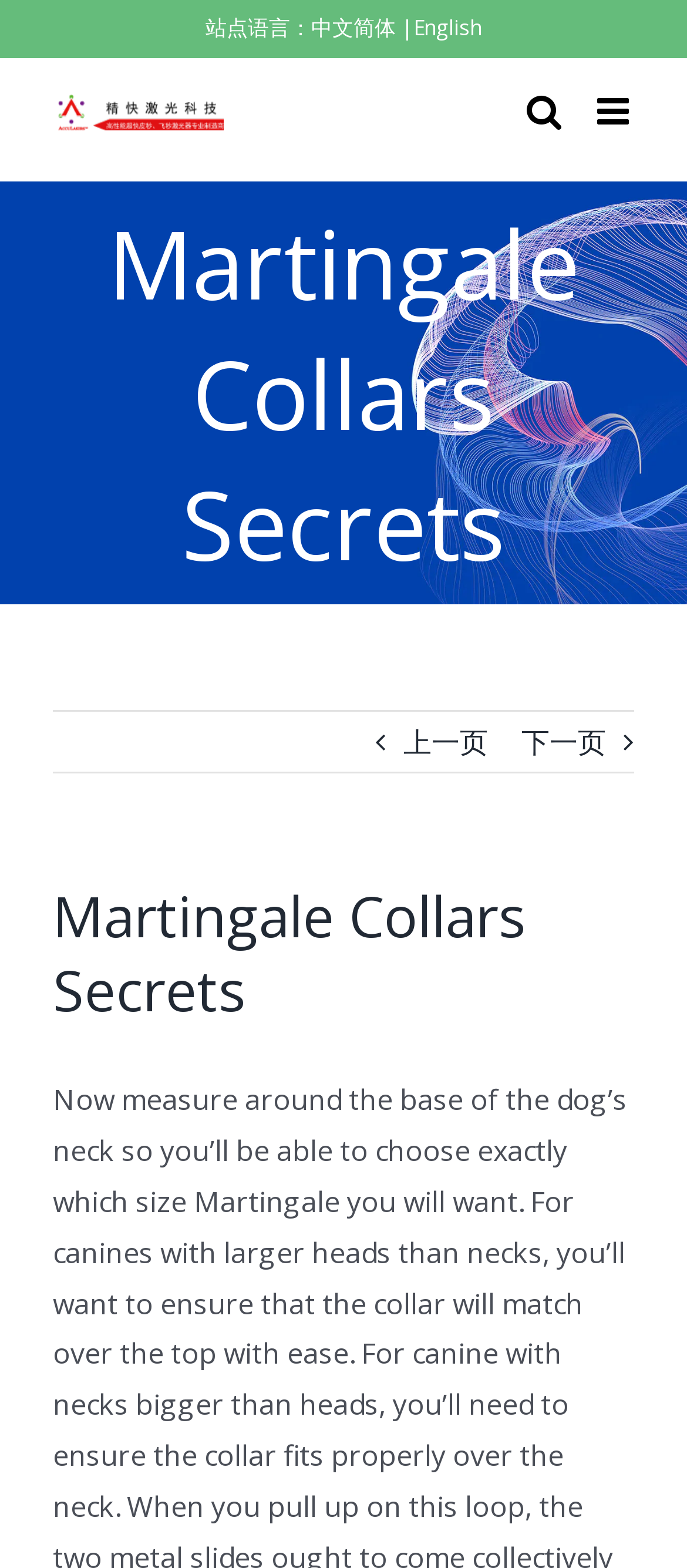Given the element description aria-label="Toggle mobile search", specify the bounding box coordinates of the corresponding UI element in the format (top-left x, top-left y, bottom-right x, bottom-right y). All values must be between 0 and 1.

[0.767, 0.06, 0.818, 0.084]